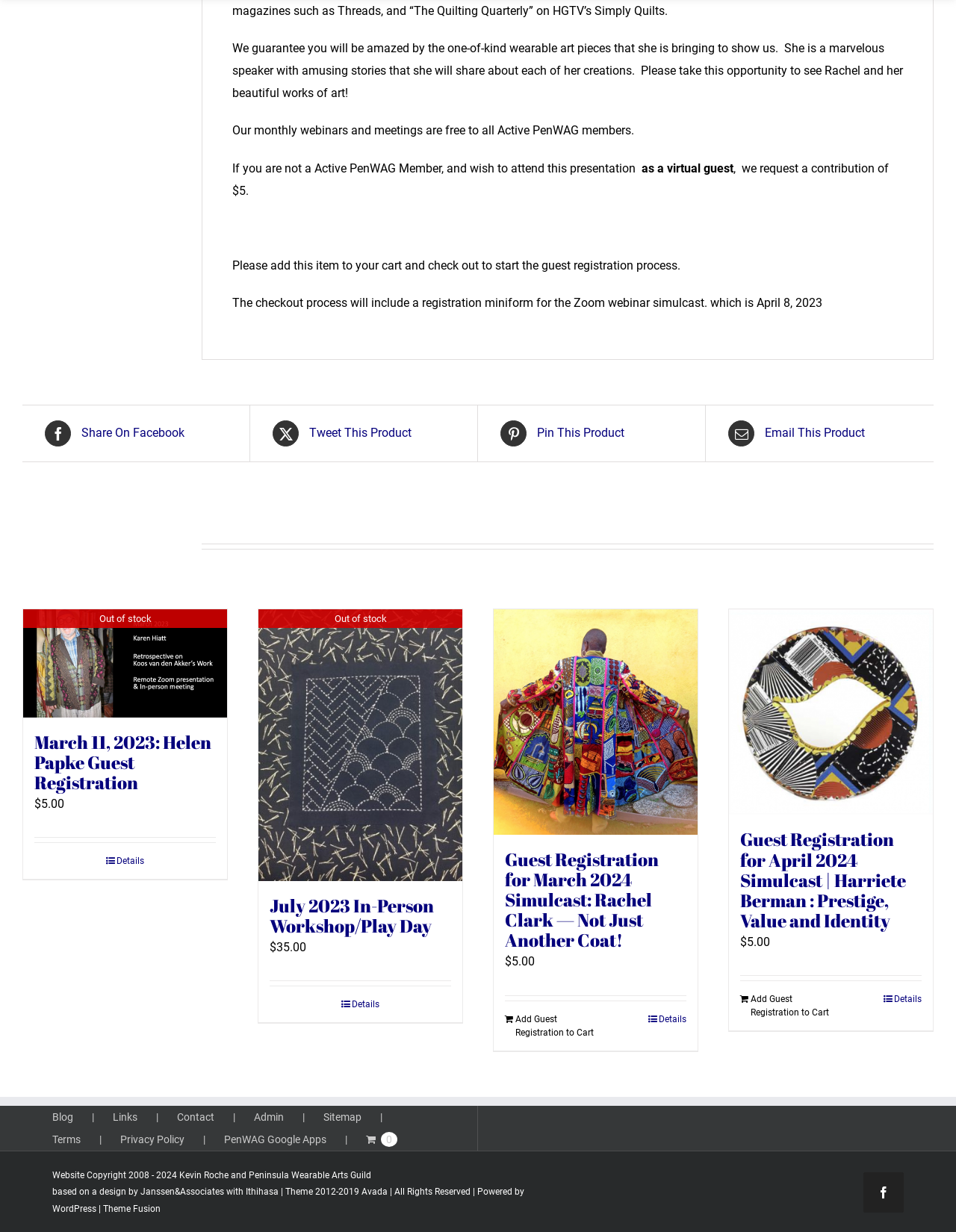What is the purpose of adding the item to the cart?
Please provide a comprehensive answer based on the visual information in the image.

I found the answer by looking at the text 'Please add this item to your cart and check out to start the guest registration process.' which explains the purpose of adding the item to the cart.